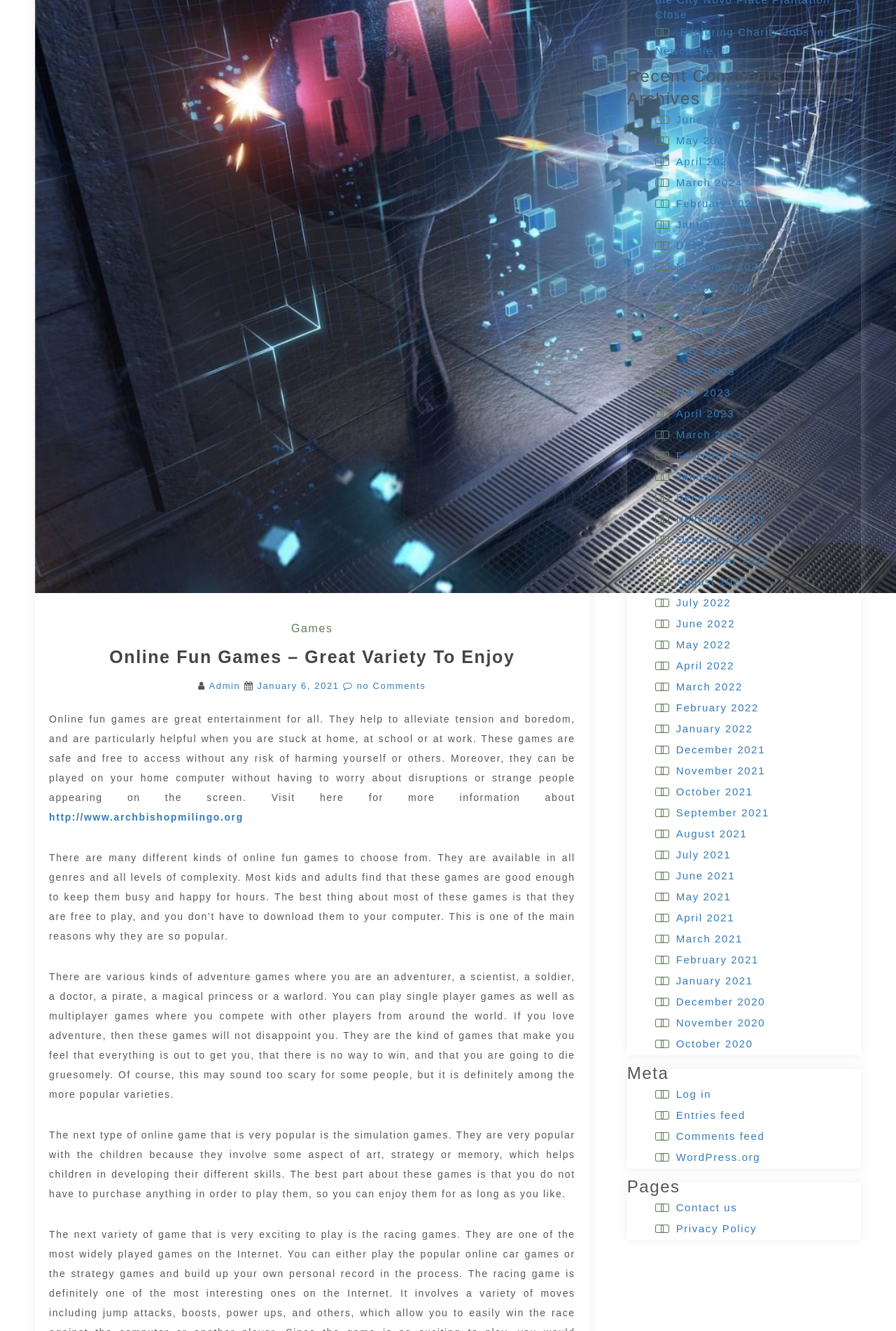Using the given element description, provide the bounding box coordinates (top-left x, top-left y, bottom-right x, bottom-right y) for the corresponding UI element in the screenshot: November 2022

[0.754, 0.385, 0.854, 0.394]